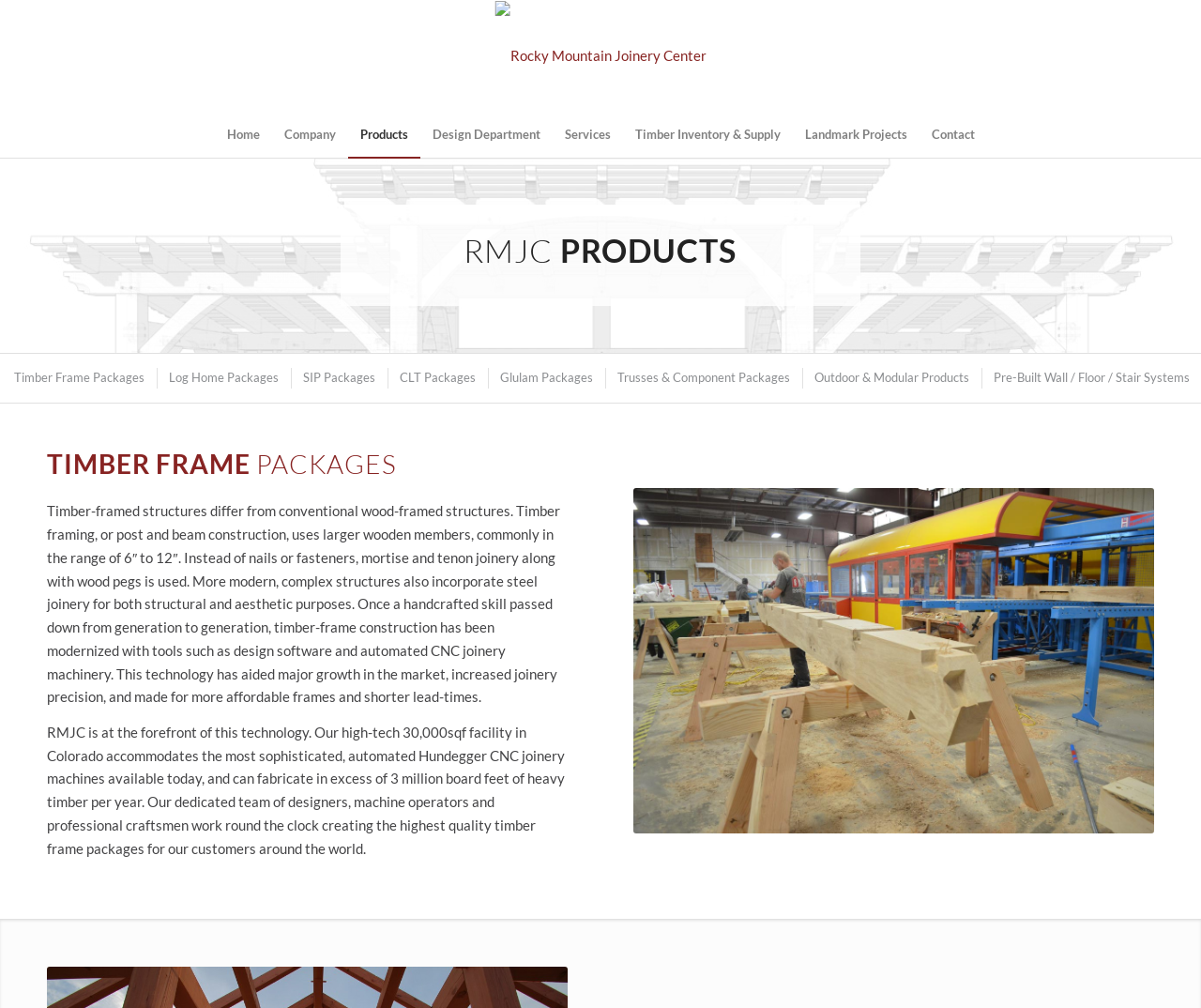What type of machinery is used in RMJC's facility?
Please respond to the question with as much detail as possible.

The webpage mentions that RMJC's high-tech facility in Colorado accommodates the most sophisticated, automated Hundegger CNC joinery machines available today. This suggests that RMJC uses advanced machinery to fabricate timber frame packages.